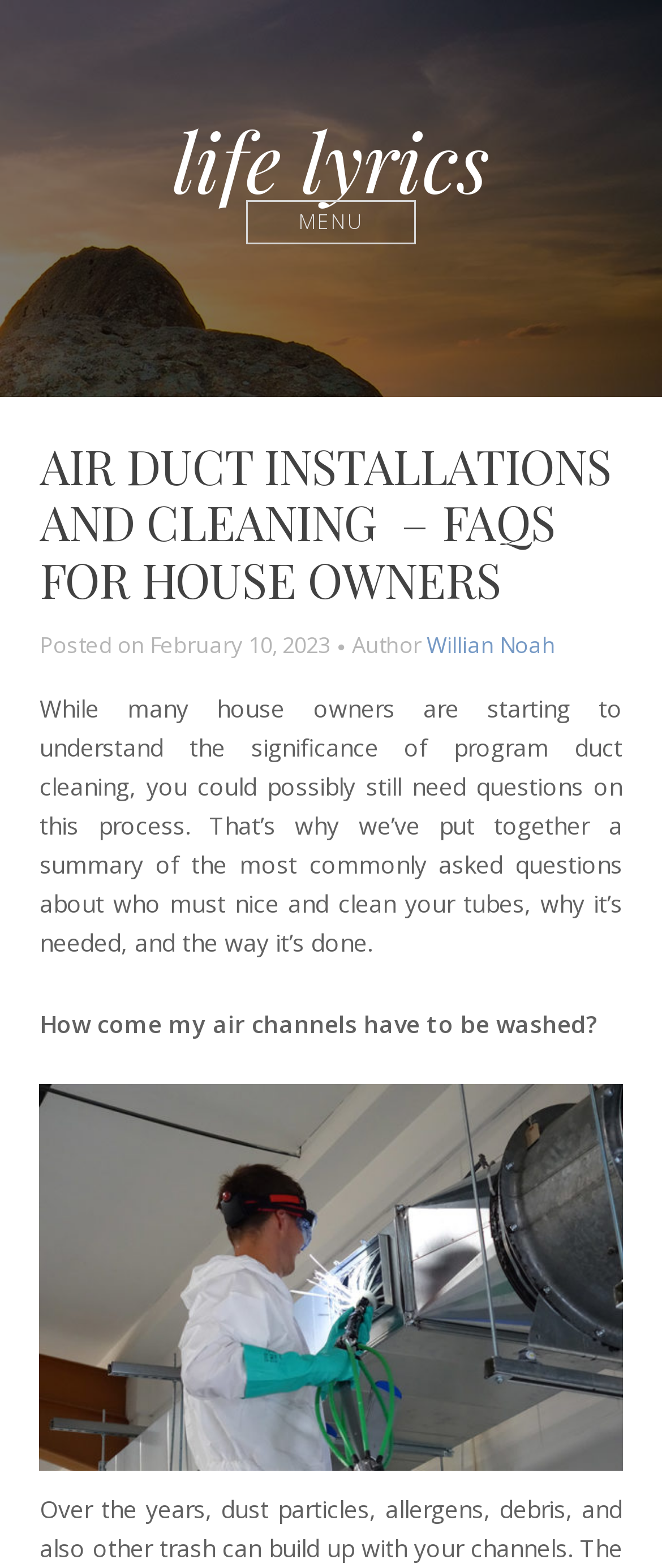Provide a thorough and detailed response to the question by examining the image: 
What is the purpose of the webpage?

The webpage aims to provide a summary of the most commonly asked questions about air duct cleaning, including who should clean the ducts, why it's necessary, and how it's done.